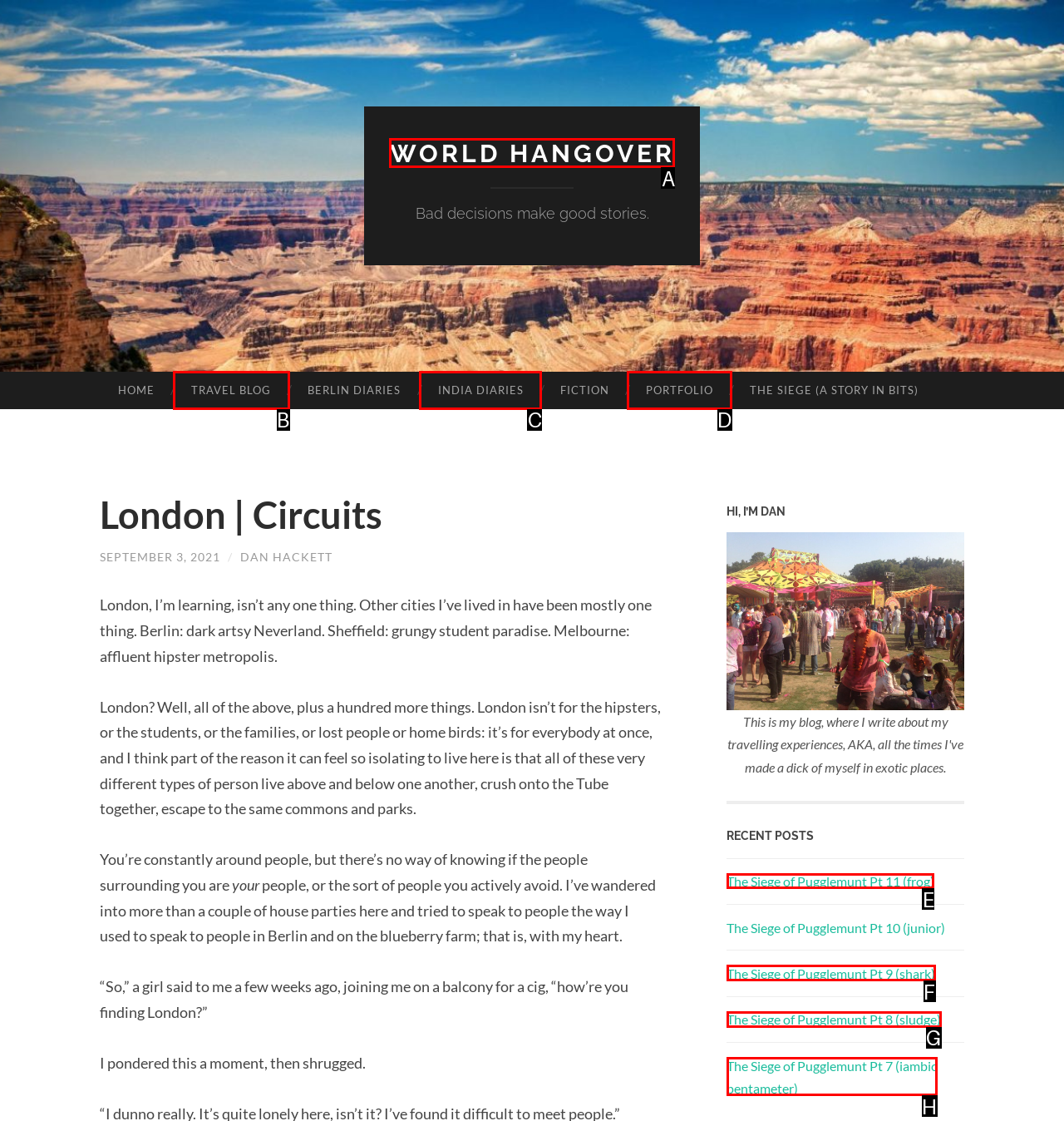Among the marked elements in the screenshot, which letter corresponds to the UI element needed for the task: Read the latest post about Maulud Nabiy?

None